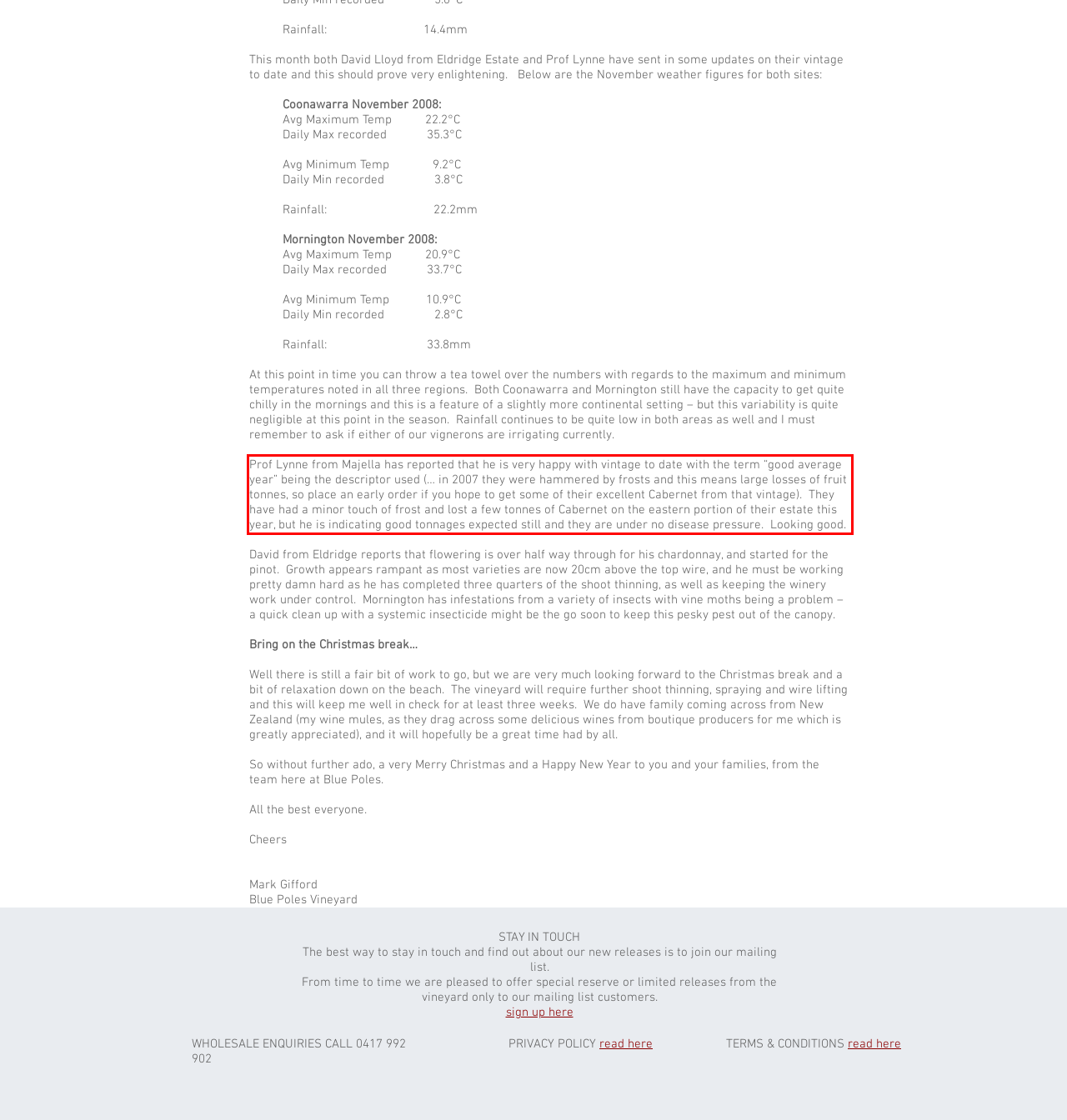Please recognize and transcribe the text located inside the red bounding box in the webpage image.

Prof Lynne from Majella has reported that he is very happy with vintage to date with the term “good average year” being the descriptor used (… in 2007 they were hammered by frosts and this means large losses of fruit tonnes, so place an early order if you hope to get some of their excellent Cabernet from that vintage). They have had a minor touch of frost and lost a few tonnes of Cabernet on the eastern portion of their estate this year, but he is indicating good tonnages expected still and they are under no disease pressure. Looking good.